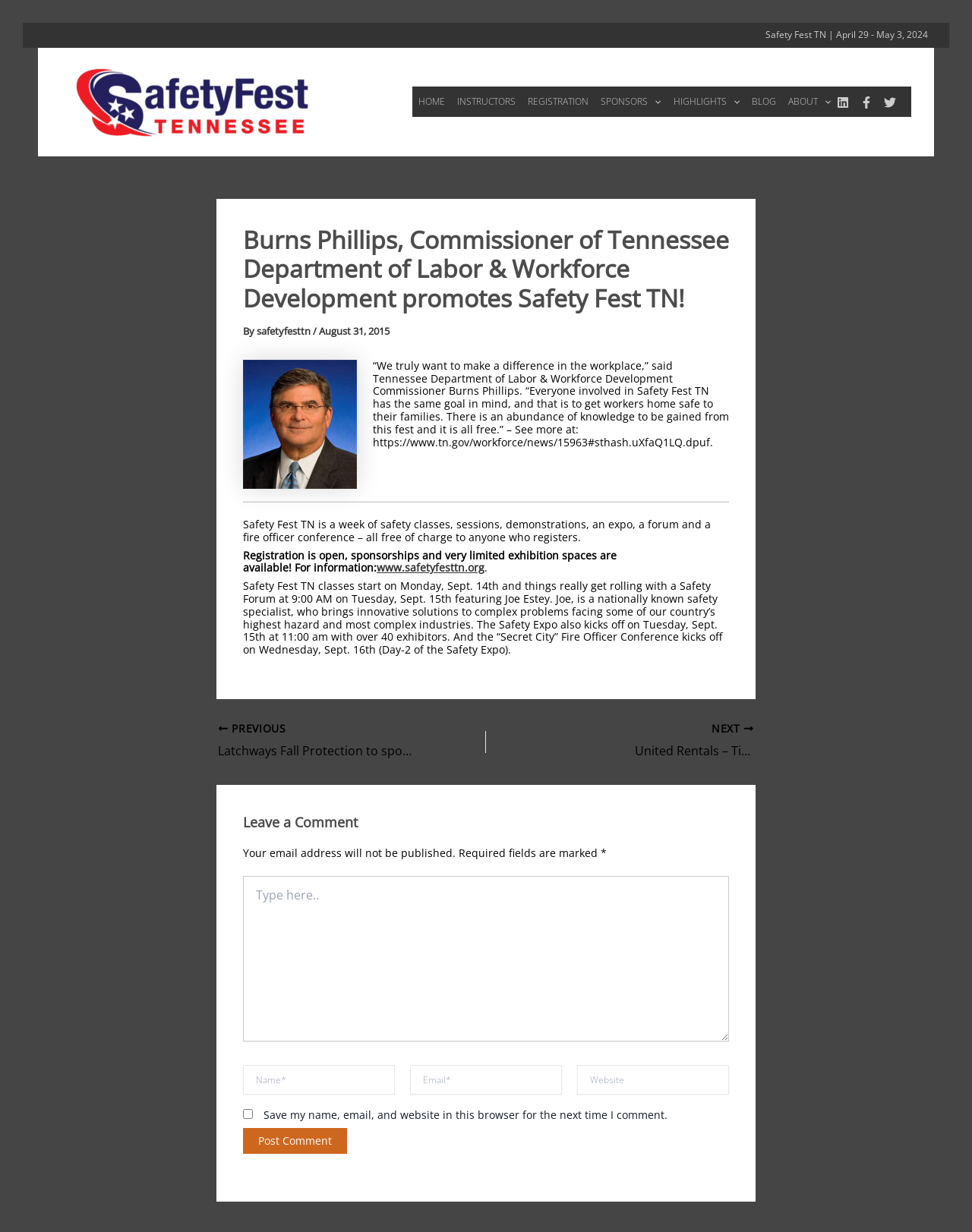Generate a comprehensive description of the webpage content.

The webpage is about Safety Fest TN, an event promoting workplace safety. At the top, there is a header section with the title "Safety Fest TN | April 29 - May 3, 2024" and a link to the Safety Fest TN website. Below the header, there is a navigation menu with links to different sections of the website, including "HOME", "INSTRUCTORS", "REGISTRATION", "SPONSORS", "HIGHLIGHTS", "BLOG", and "ABOUT". 

To the right of the navigation menu, there are social media links to LinkedIn, Facebook, and Twitter. 

The main content of the webpage is an article about Safety Fest TN, featuring a quote from Burns Phillips, Commissioner of Tennessee Department of Labor & Workforce Development. The article is accompanied by an image of Burns Phillips. The text describes the event as a week of safety classes, sessions, demonstrations, an expo, a forum, and a fire officer conference, all free of charge to registered attendees. 

Below the article, there is a section with links to previous and next posts, and a comment section where users can leave their comments. The comment section includes fields for name, email, website, and a checkbox to save the user's information for future comments. There is also a "Post Comment" button.